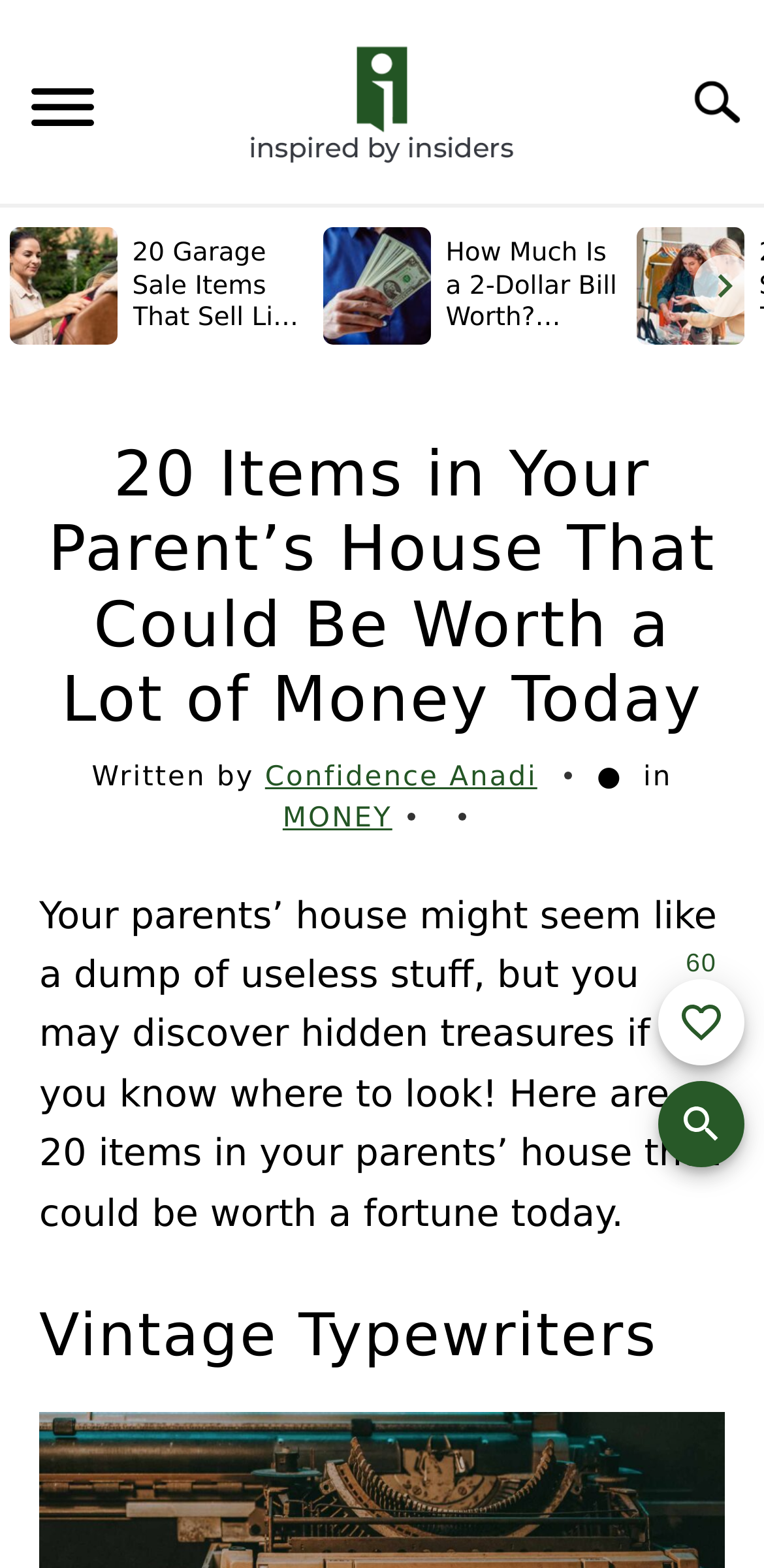Using floating point numbers between 0 and 1, provide the bounding box coordinates in the format (top-left x, top-left y, bottom-right x, bottom-right y). Locate the UI element described here: TRAVEL

[0.0, 0.202, 1.0, 0.261]